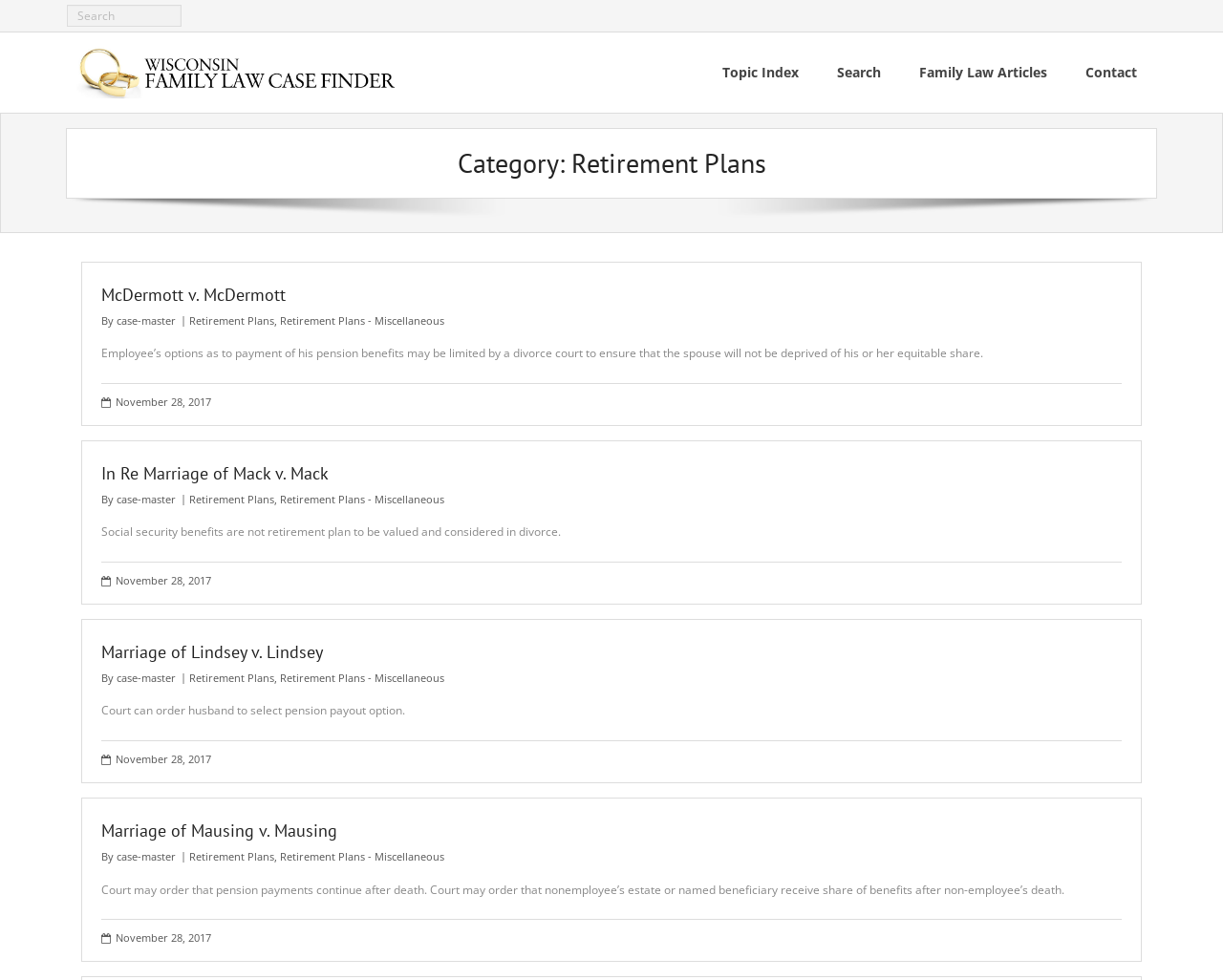Identify the bounding box coordinates for the UI element described by the following text: "alt="Wisconsin Family Law Case Finder"". Provide the coordinates as four float numbers between 0 and 1, in the format [left, top, right, bottom].

[0.062, 0.033, 0.344, 0.115]